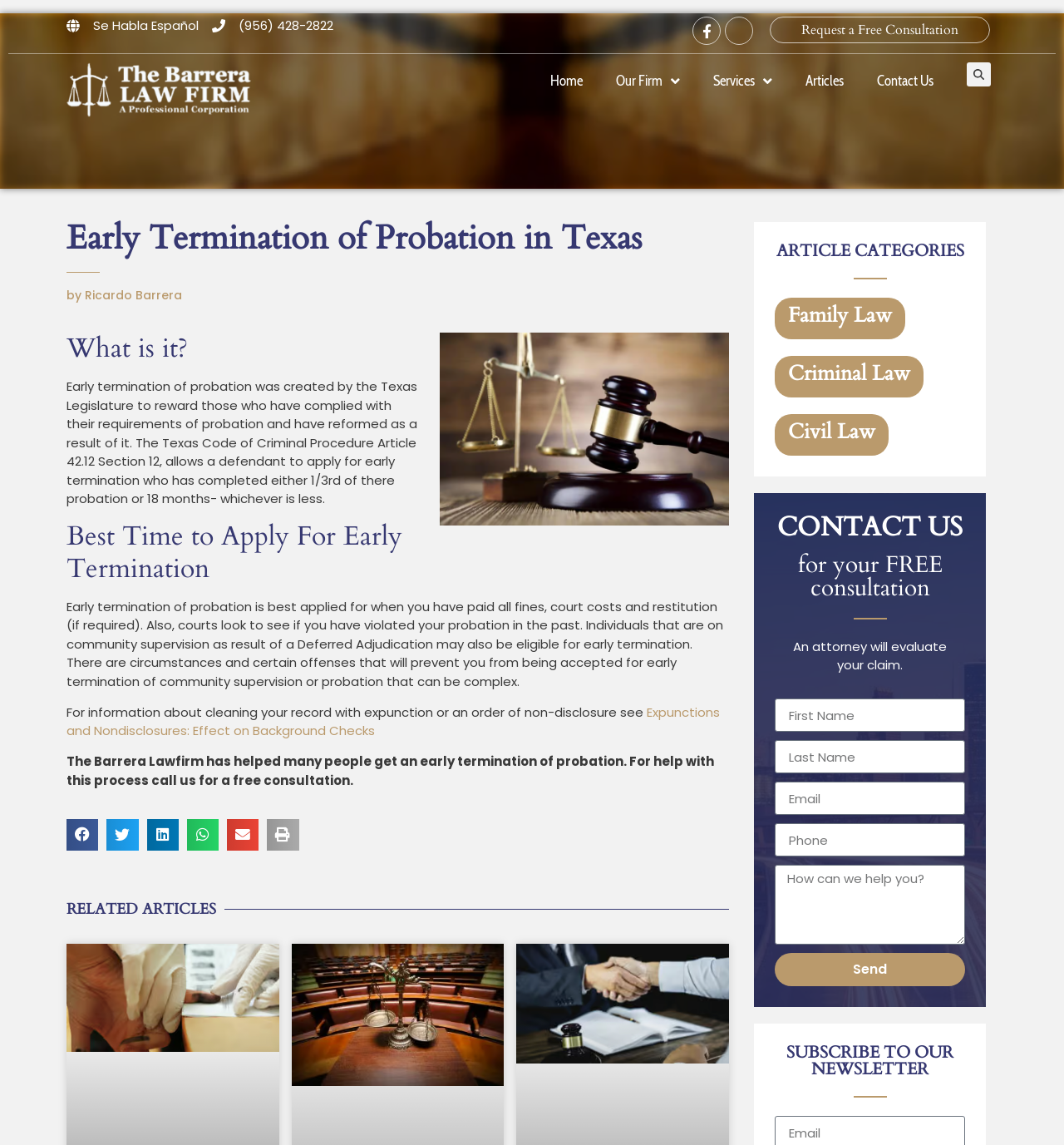What is the topic of the 'RELATED ARTICLES' section? Look at the image and give a one-word or short phrase answer.

Expunctions in Texas